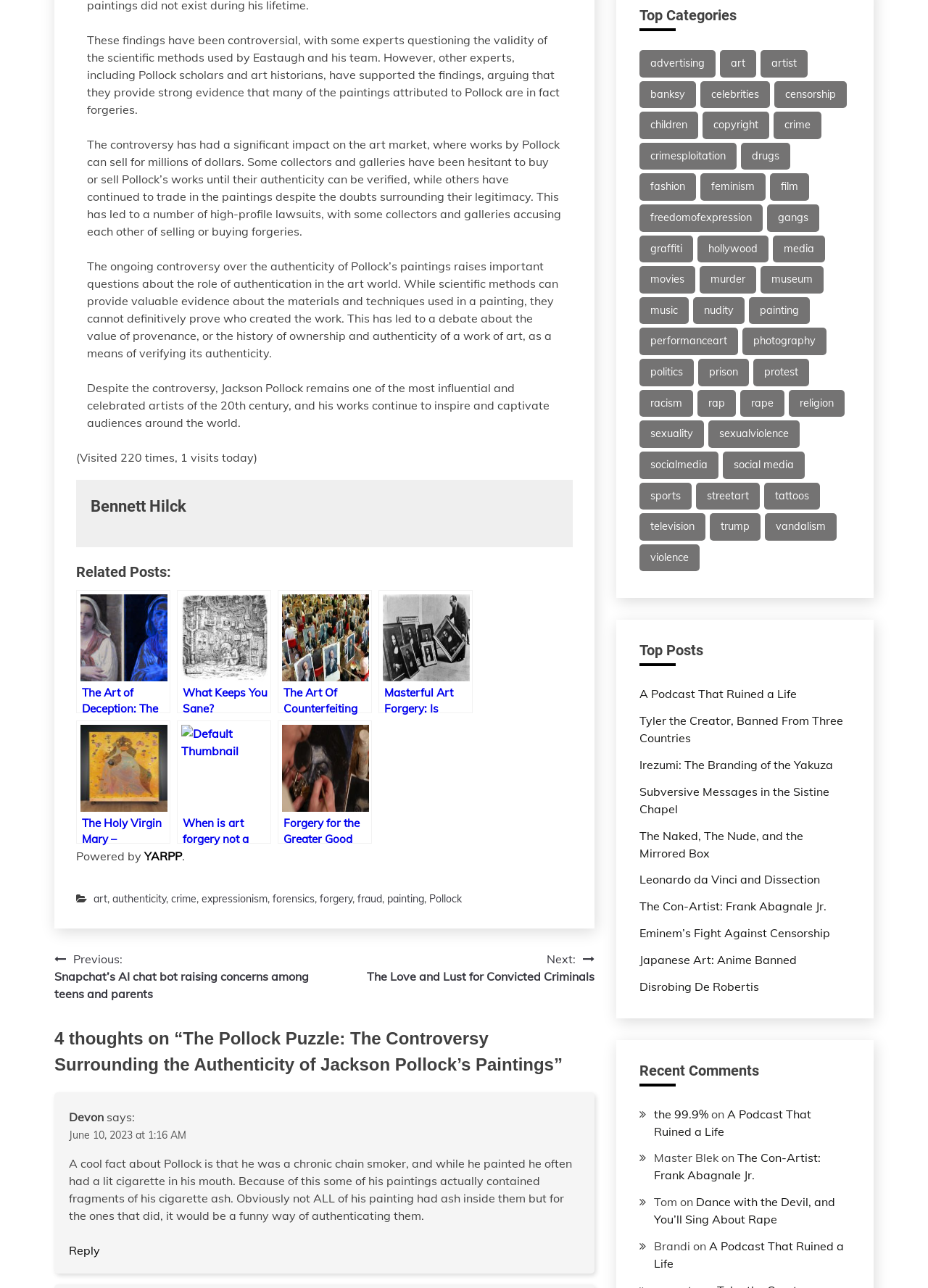What is the impact of the controversy on the art market?
Using the visual information, reply with a single word or short phrase.

Significant